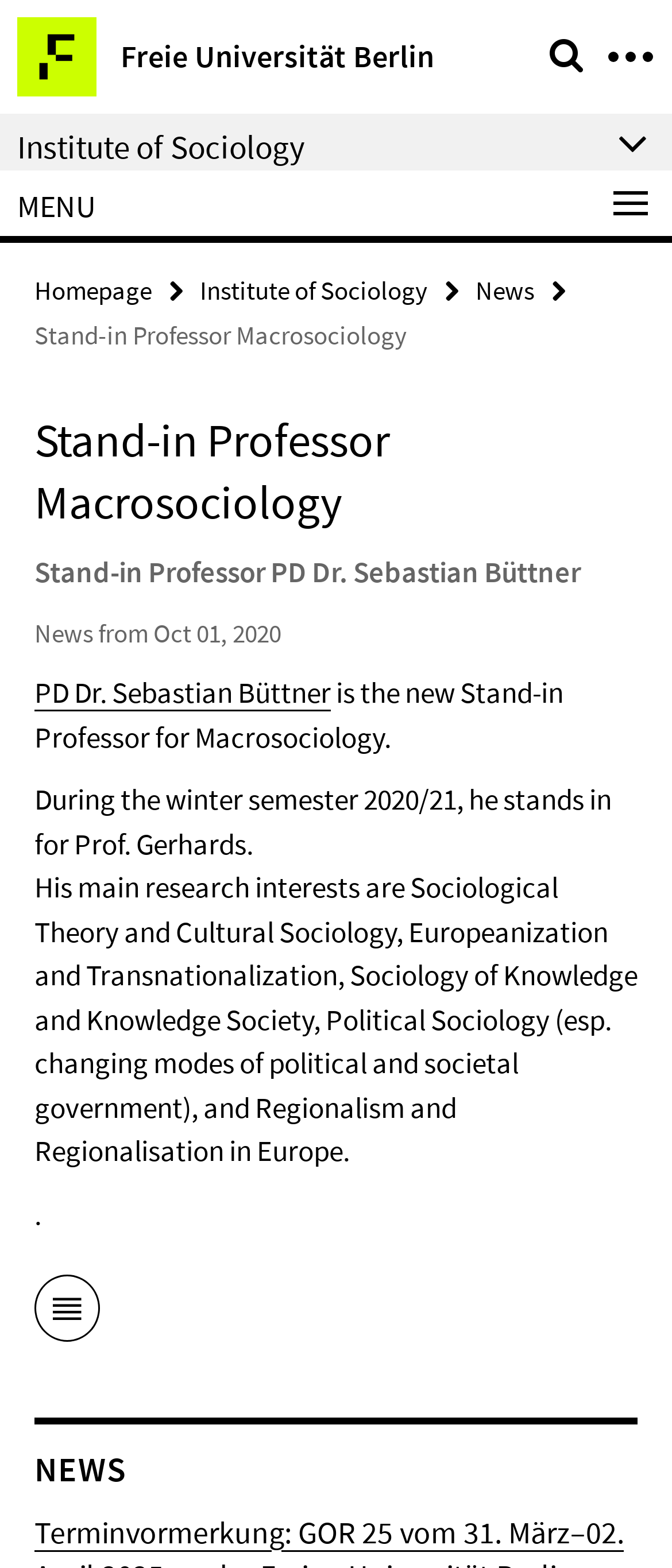What is the research interest of the stand-in professor?
Can you give a detailed and elaborate answer to the question?

I found the answer by looking at the static text element with the text 'His main research interests are Sociological Theory and Cultural Sociology...' which is a child element of the main element.